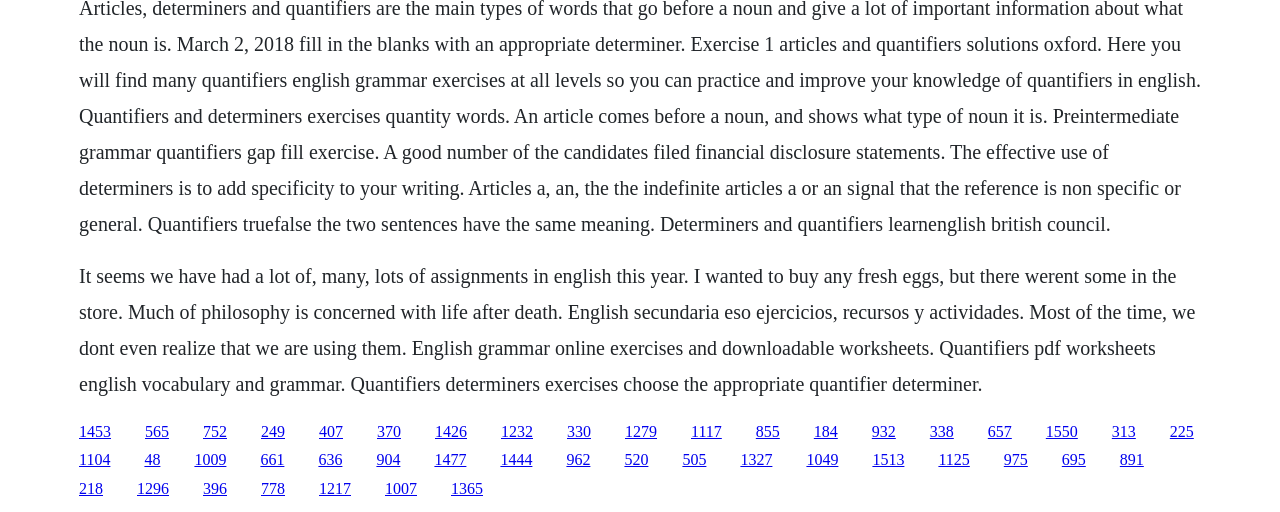Given the webpage screenshot and the description, determine the bounding box coordinates (top-left x, top-left y, bottom-right x, bottom-right y) that define the location of the UI element matching this description: 1550

[0.817, 0.825, 0.842, 0.859]